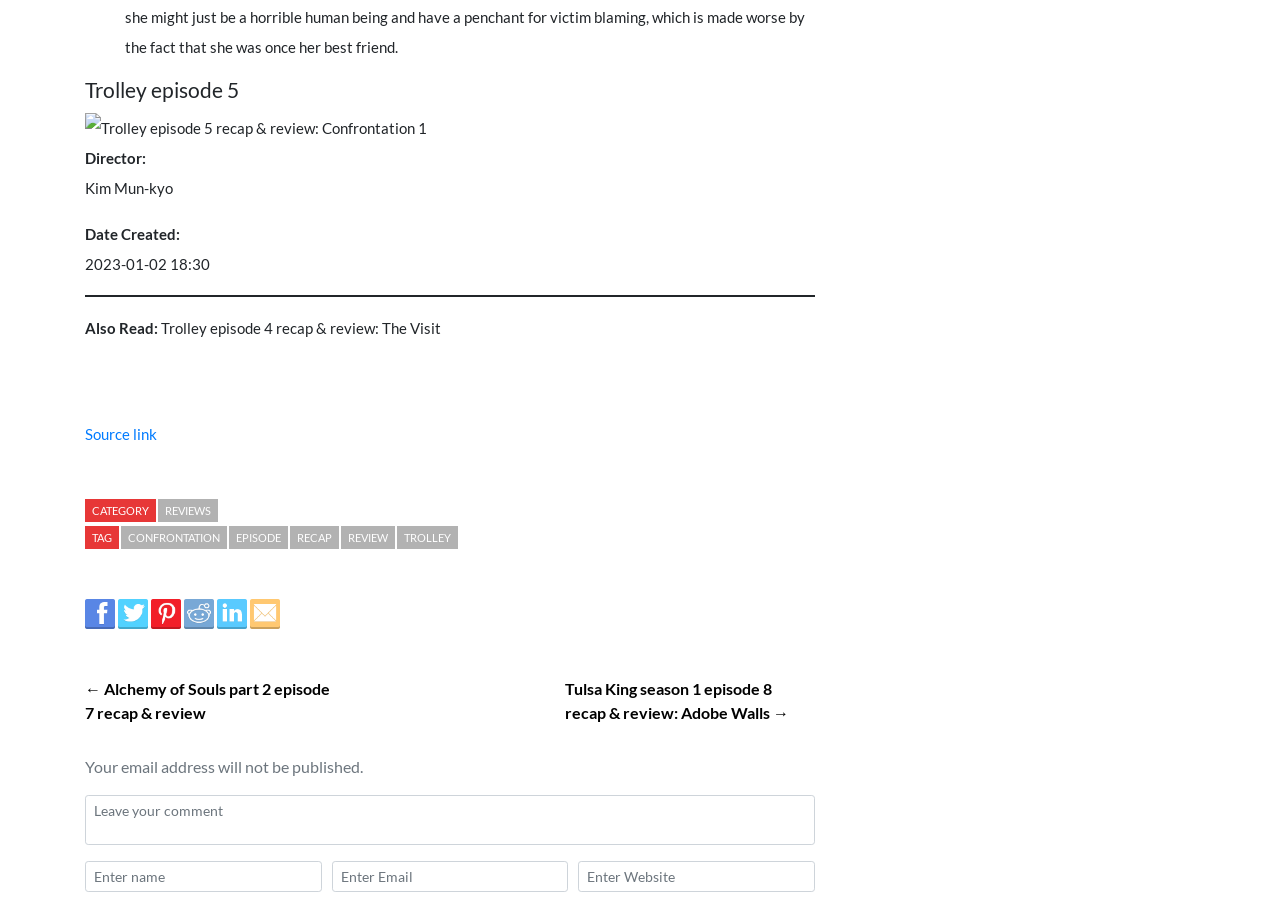Please identify the bounding box coordinates of the element I need to click to follow this instruction: "Click on the 'Facebook' link".

[0.066, 0.66, 0.092, 0.681]